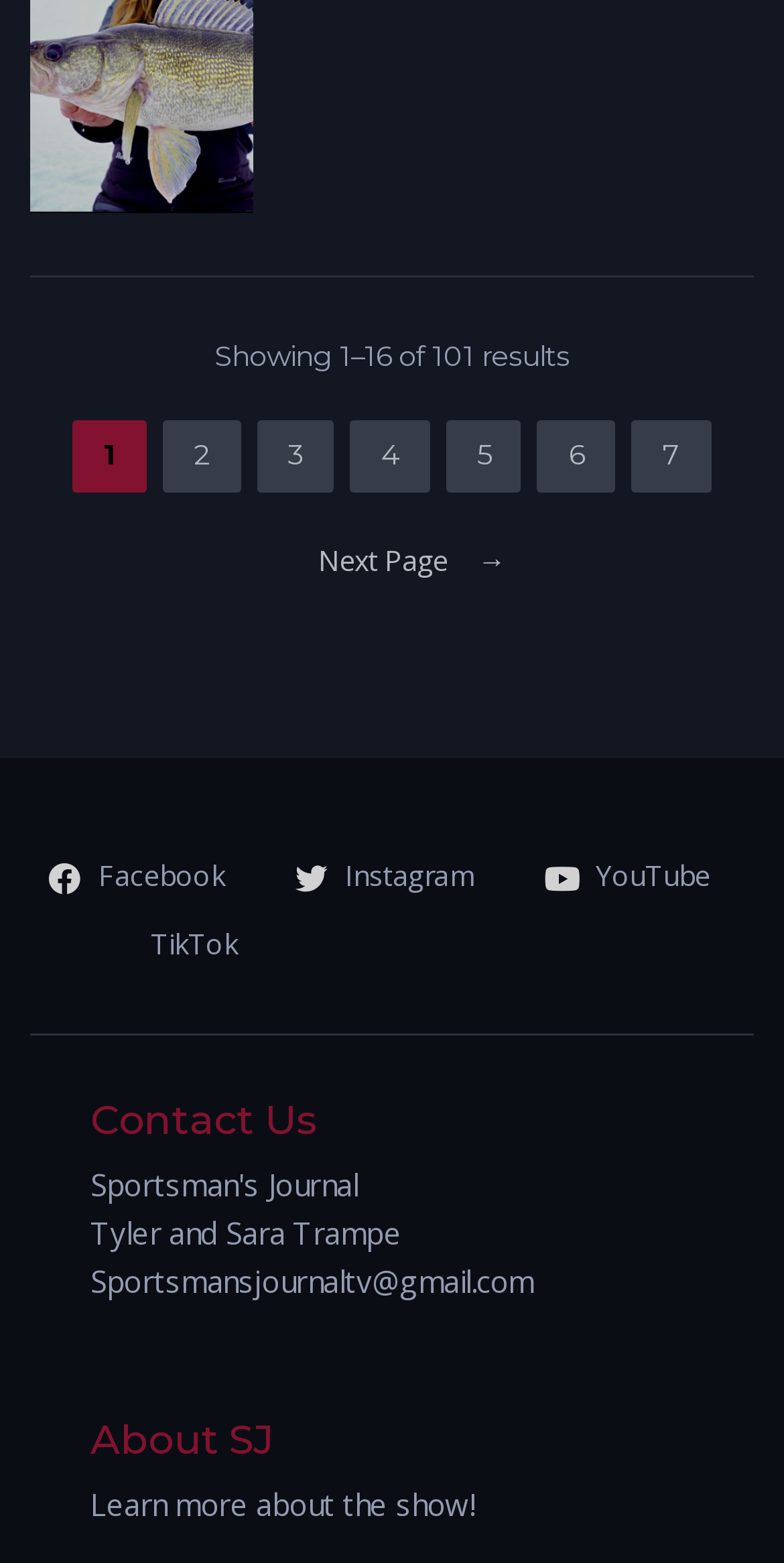Specify the bounding box coordinates of the element's area that should be clicked to execute the given instruction: "go to page 2". The coordinates should be four float numbers between 0 and 1, i.e., [left, top, right, bottom].

[0.207, 0.269, 0.306, 0.315]